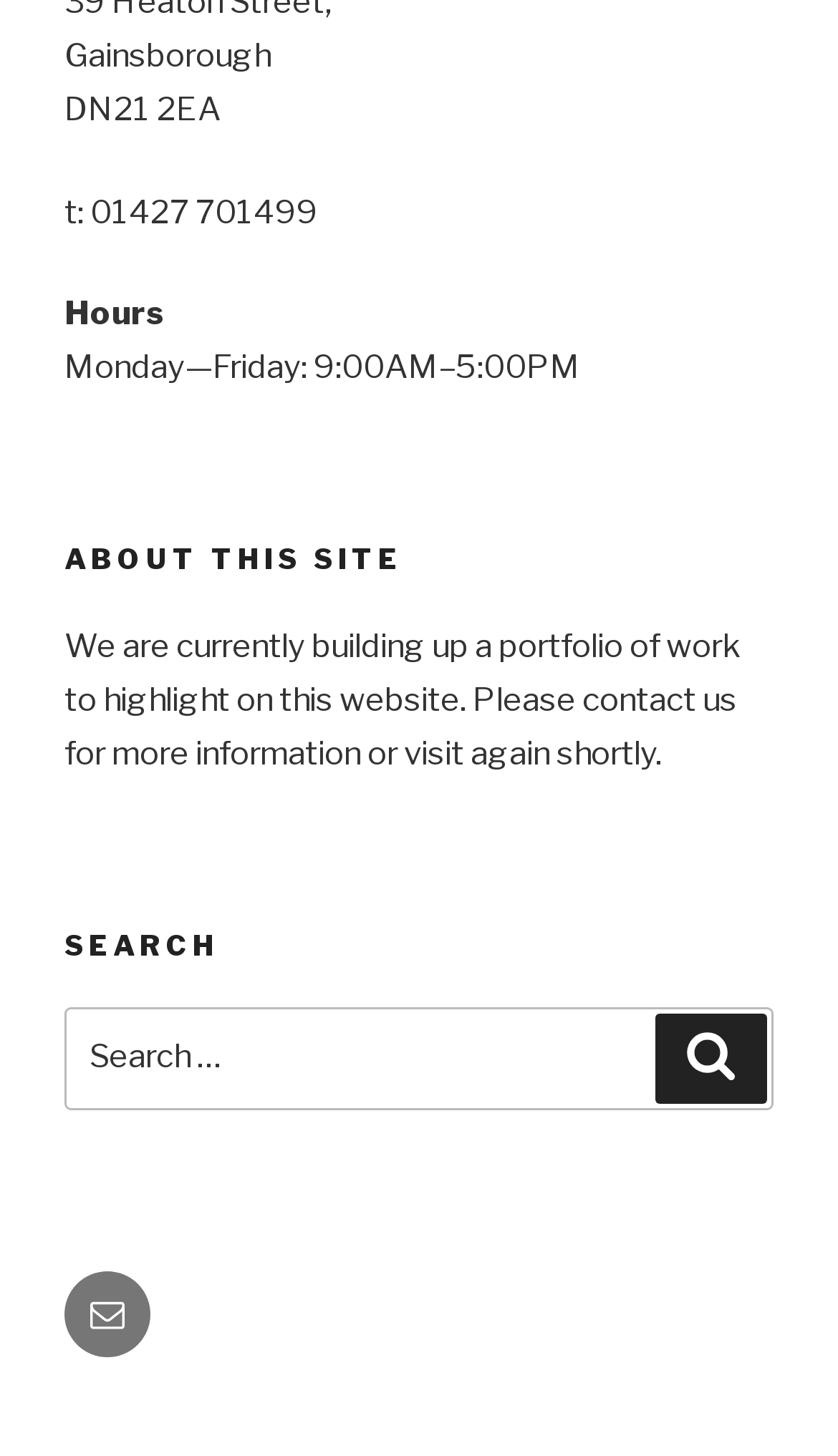Provide a single word or phrase to answer the given question: 
What are the office hours on Monday?

9:00AM–5:00PM